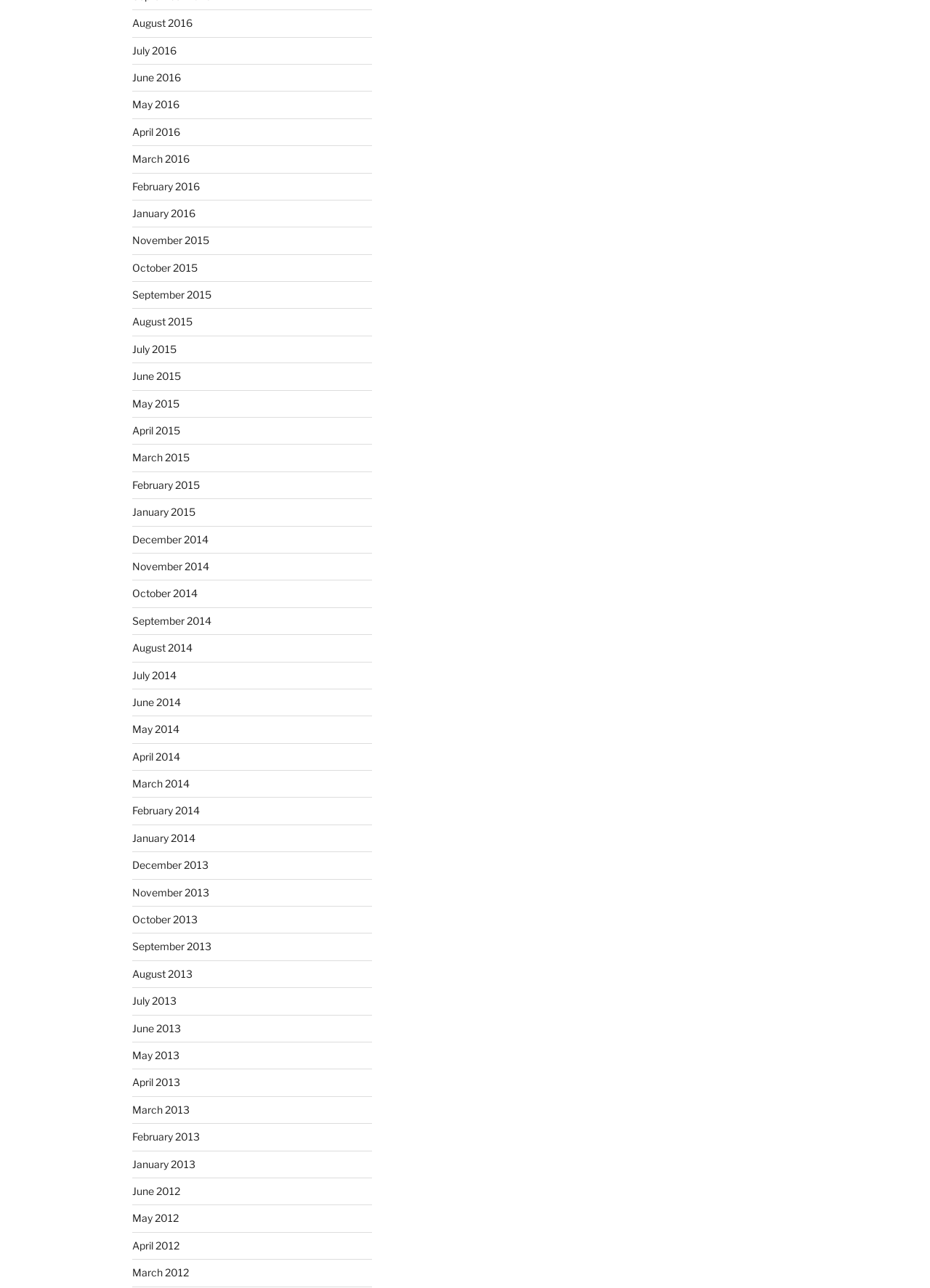How many months are listed in 2016?
Please answer the question with as much detail and depth as you can.

I counted the number of links with '2016' in their text and found that there are 12 months listed in 2016, from January to December.